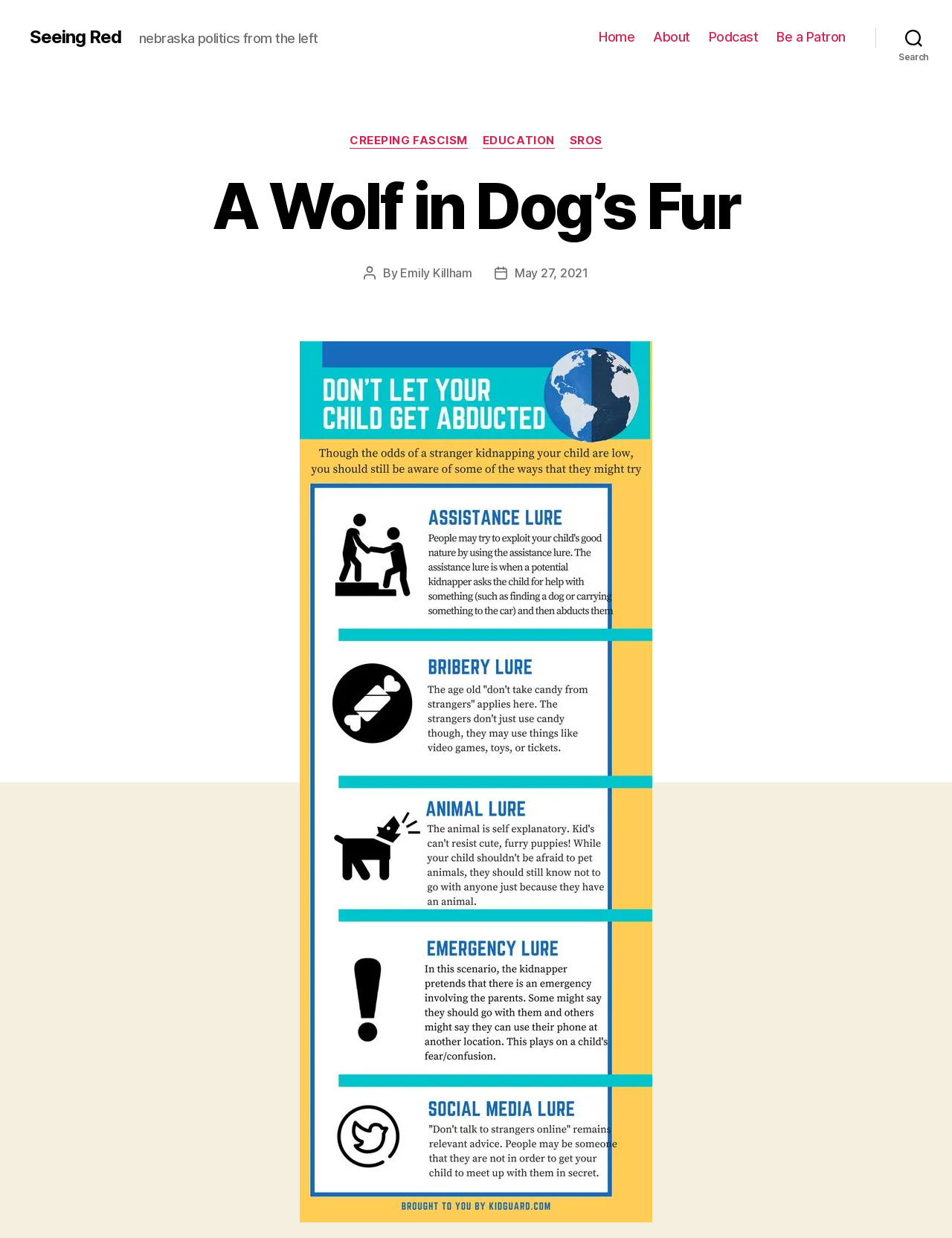Using the description "Search", predict the bounding box of the relevant HTML element.

[0.92, 0.017, 1.0, 0.043]